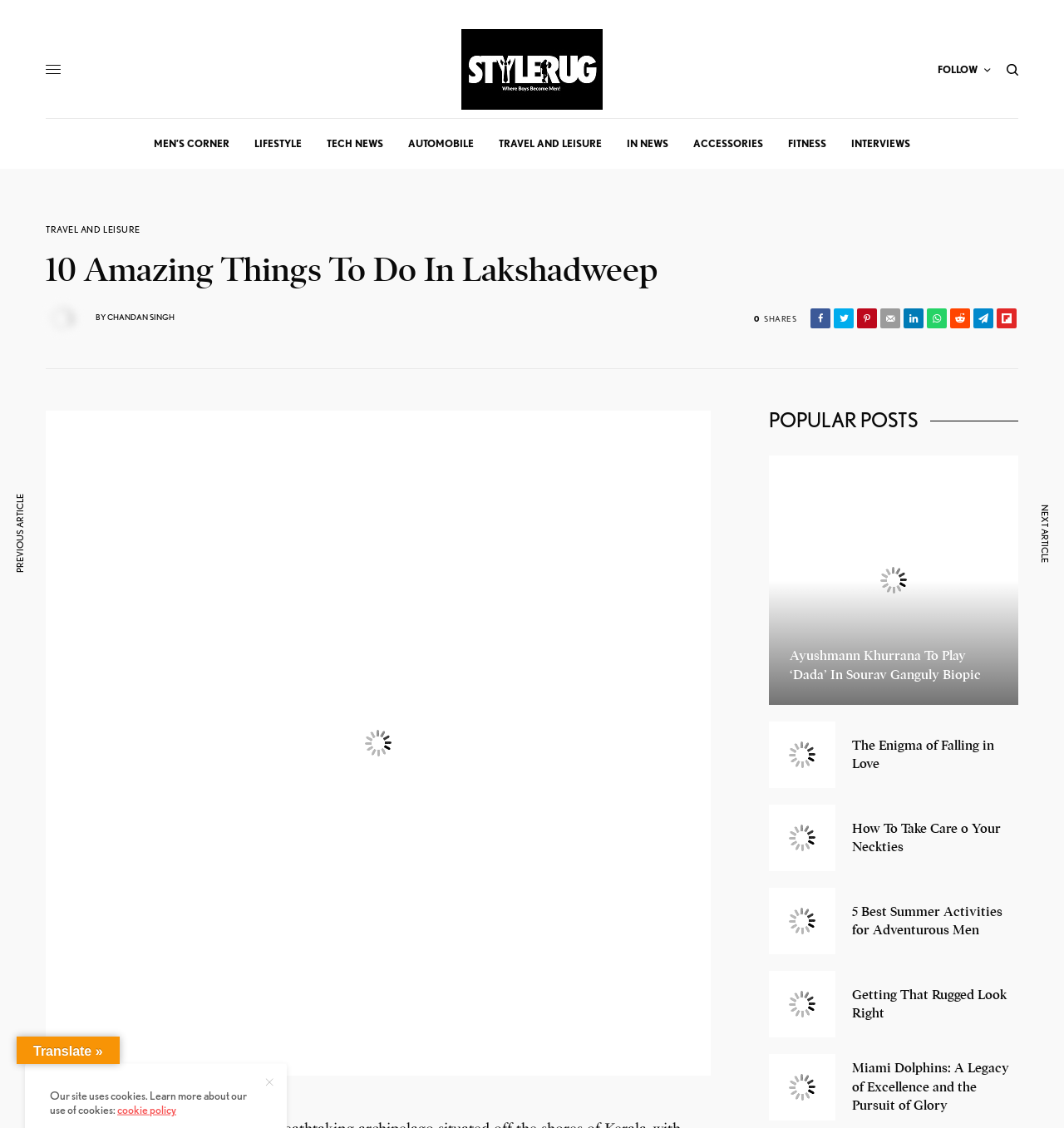Highlight the bounding box coordinates of the region I should click on to meet the following instruction: "Click on the 'TRAVEL AND LEISURE' link".

[0.469, 0.105, 0.566, 0.15]